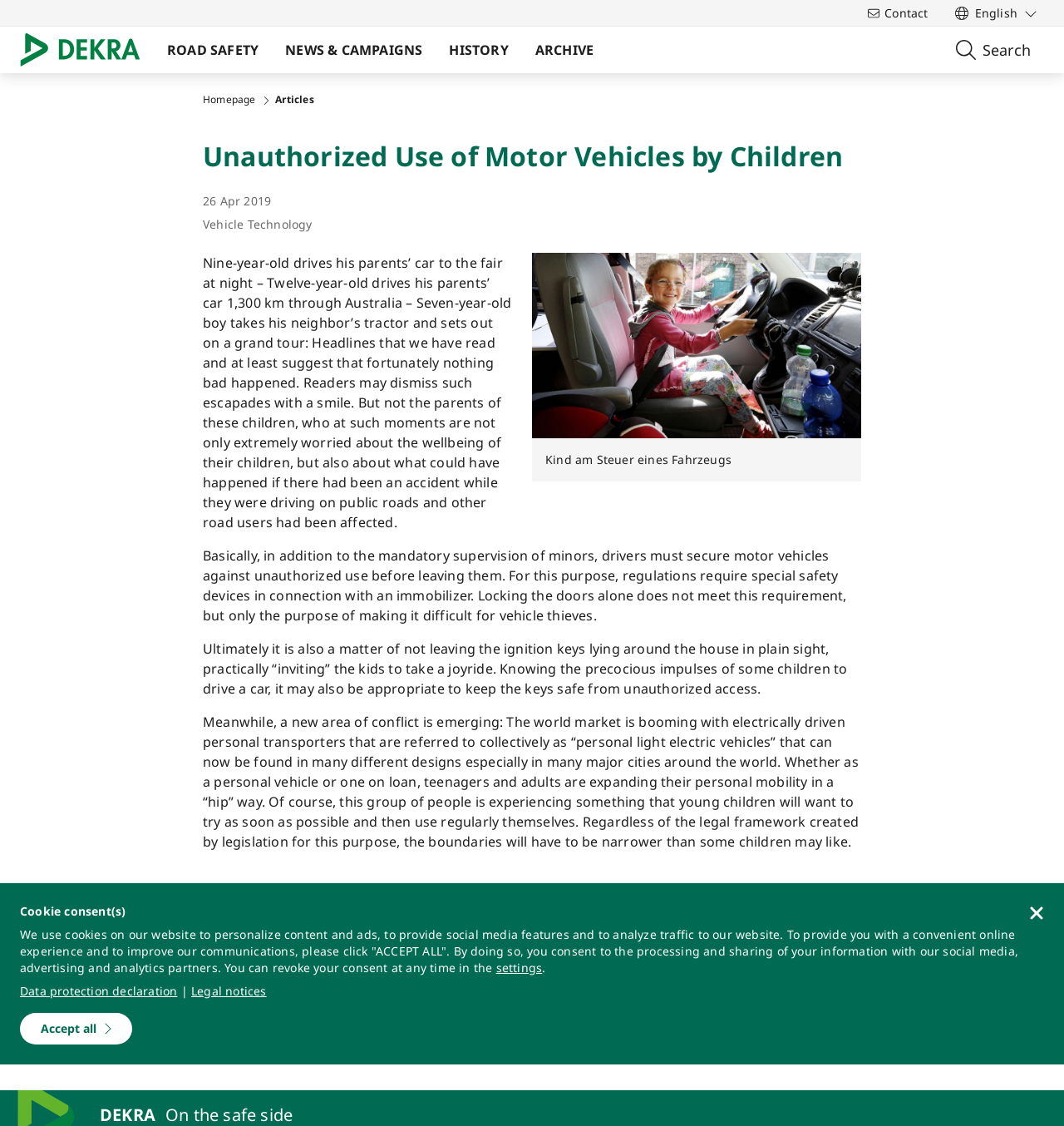Find and indicate the bounding box coordinates of the region you should select to follow the given instruction: "Click the 'Accept all' button".

[0.019, 0.9, 0.124, 0.928]